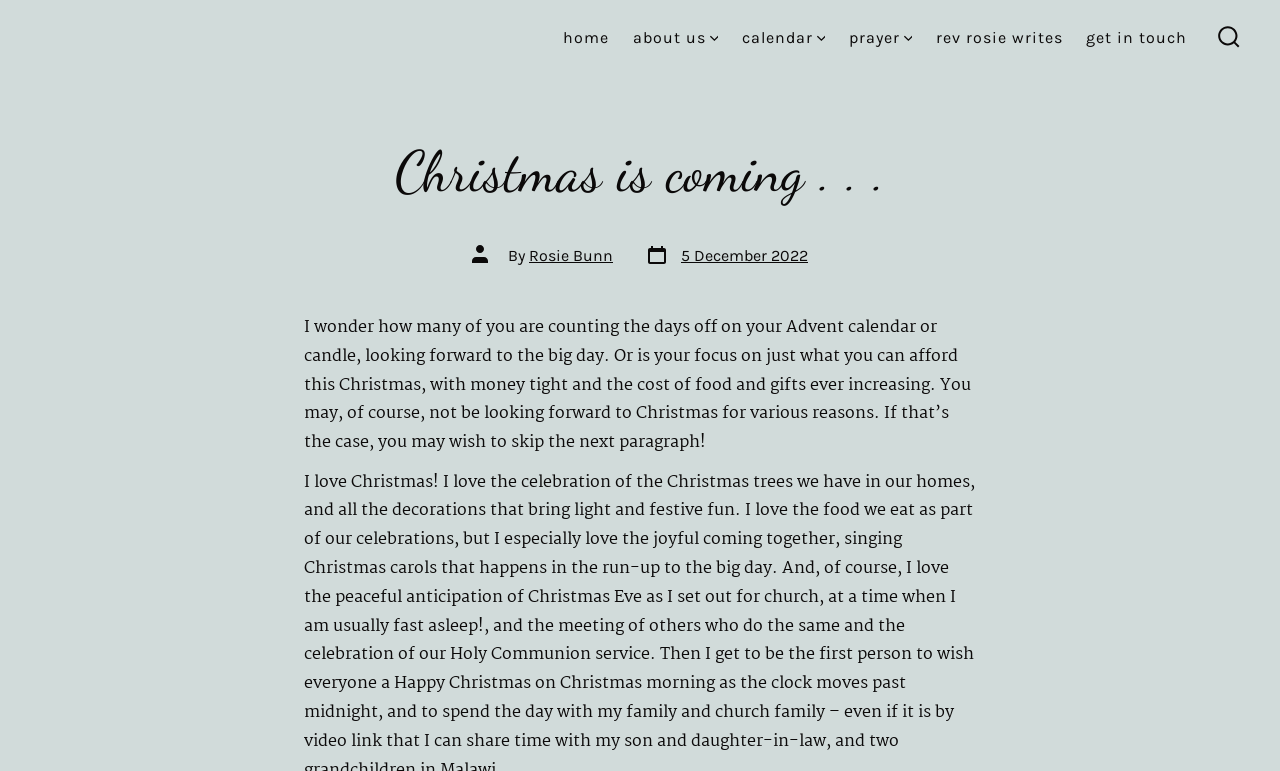Craft a detailed narrative of the webpage's structure and content.

This webpage is about Christmas and appears to be a blog post from All Saints Church. At the top right corner, there is a search toggle button accompanied by a small image. Below it, a horizontal navigation menu spans across the page, containing links to "home", "about us", "calendar", "prayer", "rev rosie writes", and "get in touch". Each link has a small image next to it, except for "get in touch".

The main content of the page is divided into two sections. The top section has a large heading that reads "Christmas is coming...". Below the heading, there is a subheading "Post author" followed by the author's name, "Rosie Bunn", which is a link. The post date, "5 December 2022", is also displayed as a link.

The main article begins with a paragraph that discusses people's attitudes towards Christmas, mentioning Advent calendars, candles, and the financial struggles some may face during the holiday season. The text is positioned in the middle of the page, taking up about half of the screen.